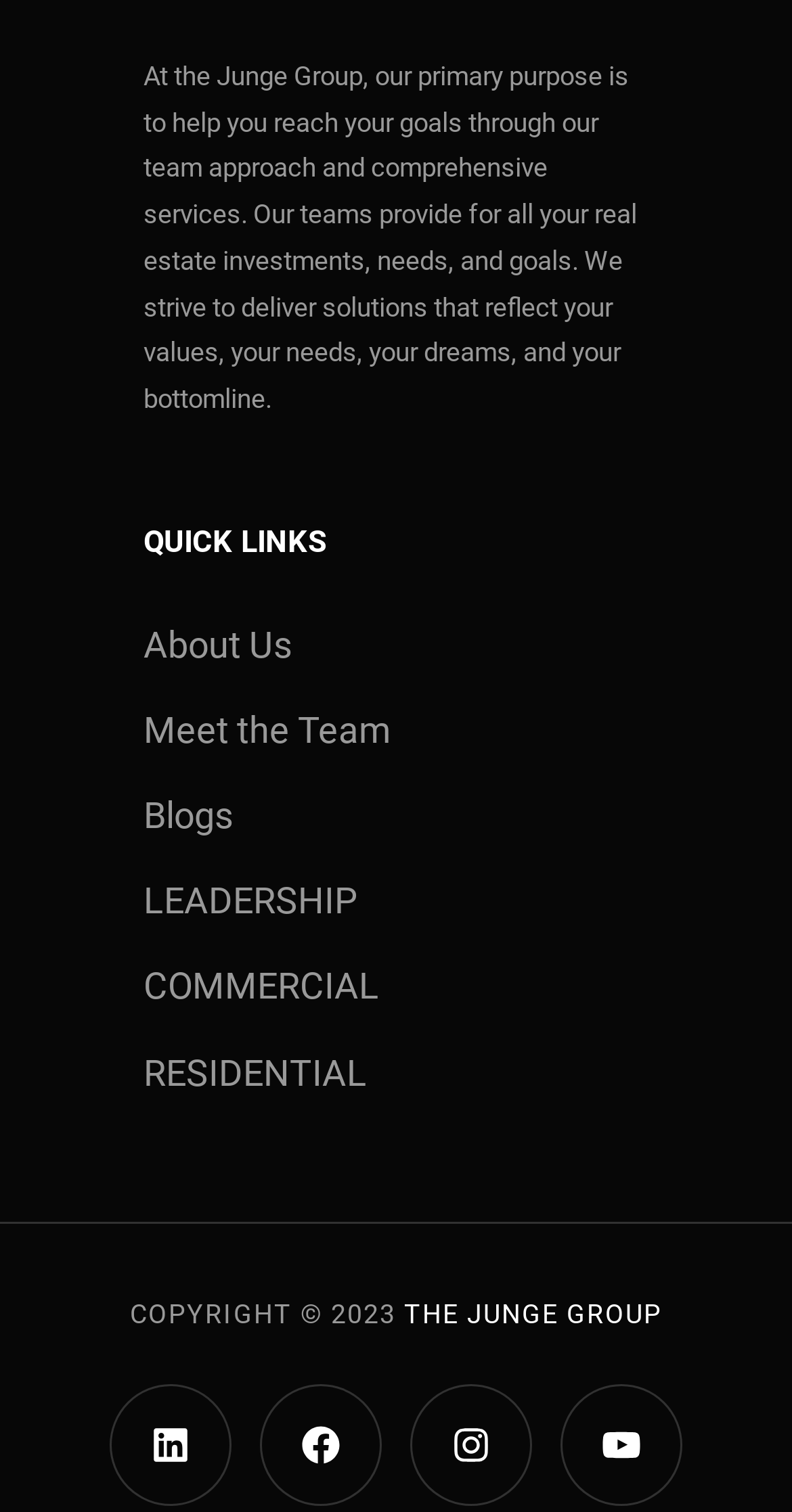Respond to the question with just a single word or phrase: 
What is the primary purpose of the Junge Group?

Help clients reach their goals